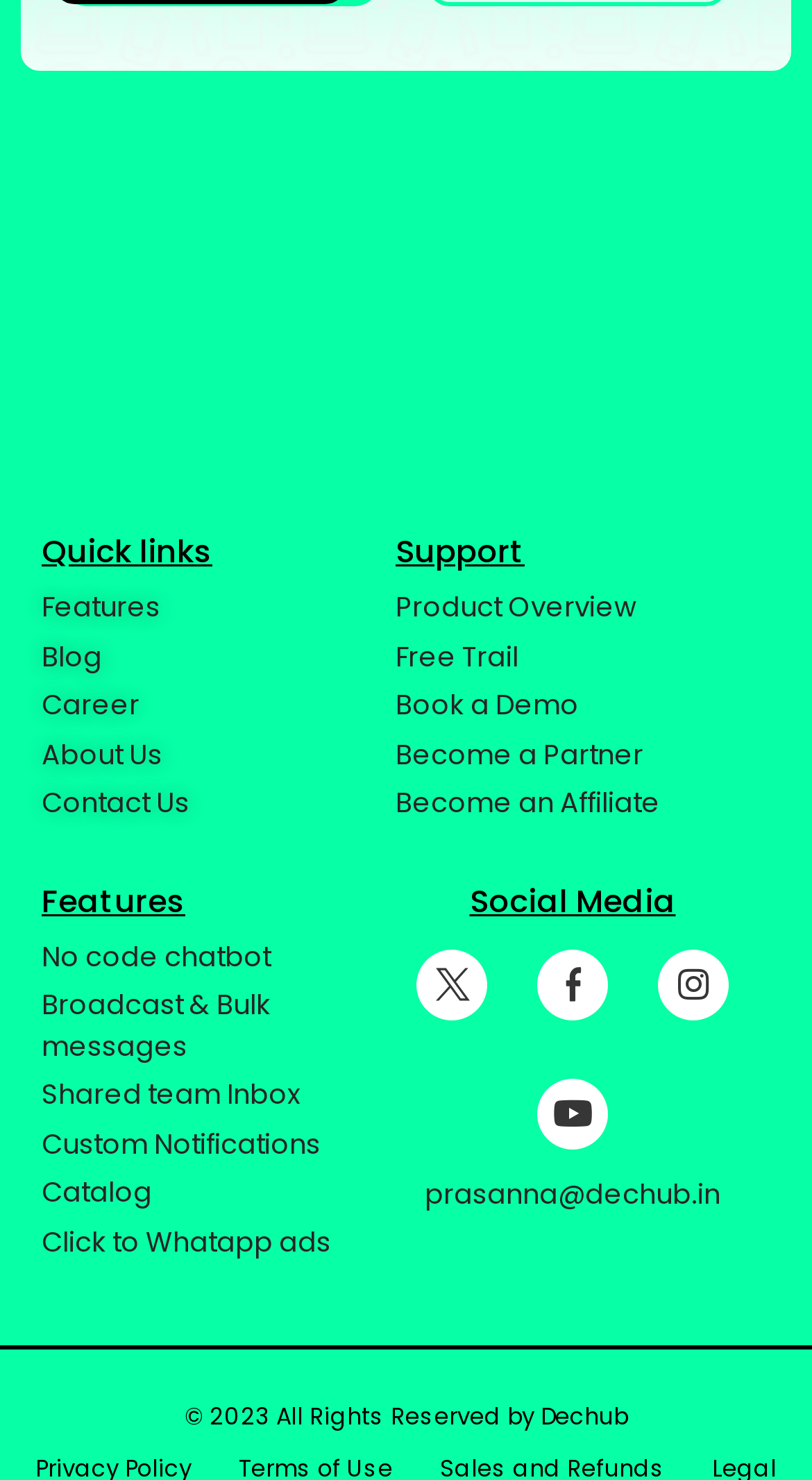Could you find the bounding box coordinates of the clickable area to complete this instruction: "View Product Overview"?

[0.487, 0.397, 0.923, 0.424]